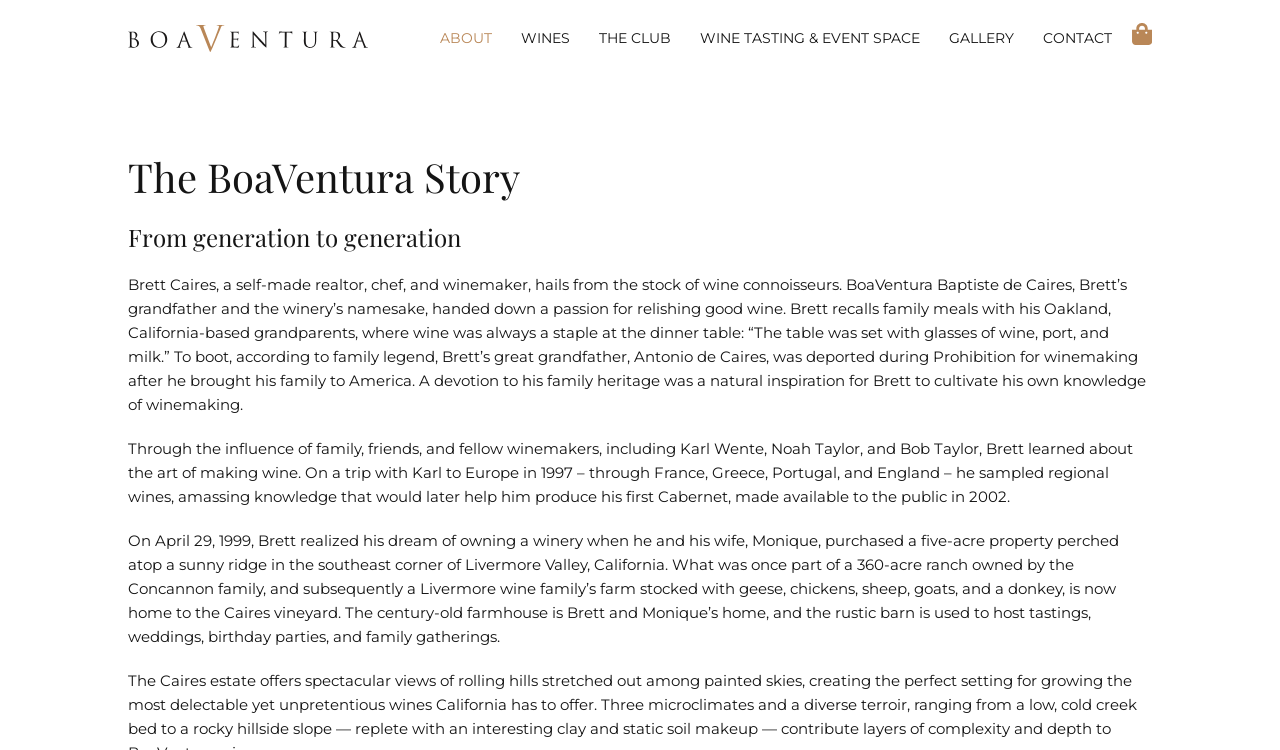Please study the image and answer the question comprehensively:
What is the name of Brett's wife?

I found the answer by reading the StaticText element that describes the purchase of the winery, which mentions that Brett and his wife, Monique, purchased a five-acre property in 1999.